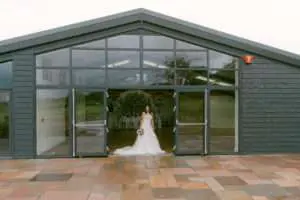Explain the image thoroughly, highlighting all key elements.

The image features a bride standing at the entrance of The Malthouse Barn, a picturesque venue ideal for weddings. The barn is characterized by its modern architecture, large glass windows, and a gently sloping roof, surrounded by lush greenery. The bride, adorned in a stunning white wedding gown, is captured with a bouquet in hand, exuding joy and elegance. This setting emphasizes the venue's unique charm, allowing couples complete freedom over their wedding arrangements, including caterers and entertainment. As described, The Malthouse Barn serves as an excellent choice for those looking to create a bespoke wedding experience in Shropshire.